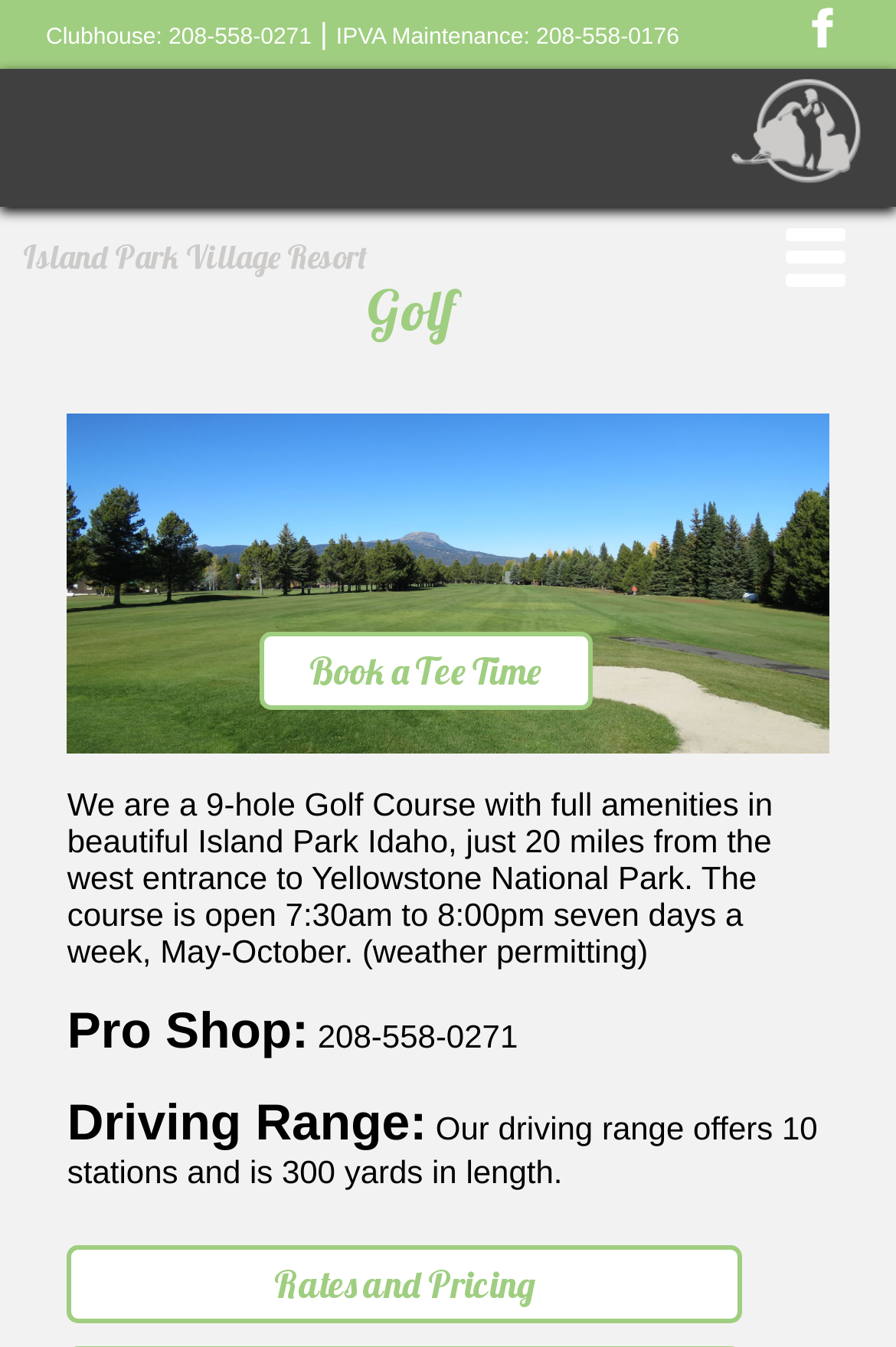Using the image as a reference, answer the following question in as much detail as possible:
What is the operating hour of the golf course?

I found the operating hour of the golf course by reading the static text element that says 'The course is open 7:30am to 8:00pm seven days a week, May-October. (weather permitting)' which is located in the middle of the webpage.